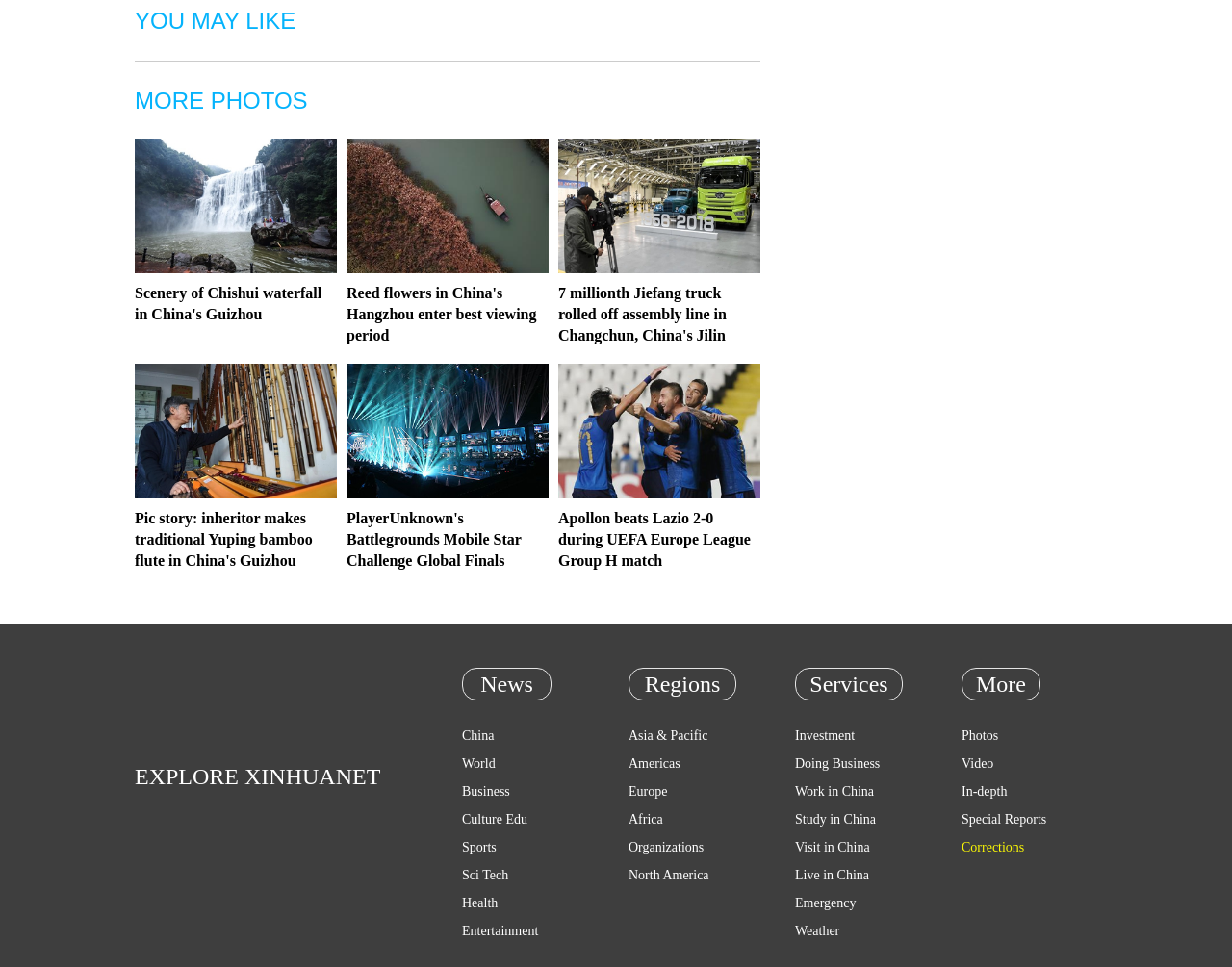Look at the image and answer the question in detail:
What is the category of the news article with the title 'Scenery of Chishui waterfall in China's Guizhou'?

The category of the news article is not explicitly mentioned, but based on the content of the article, it can be inferred that it belongs to the 'China' or 'Culture Edu' category.